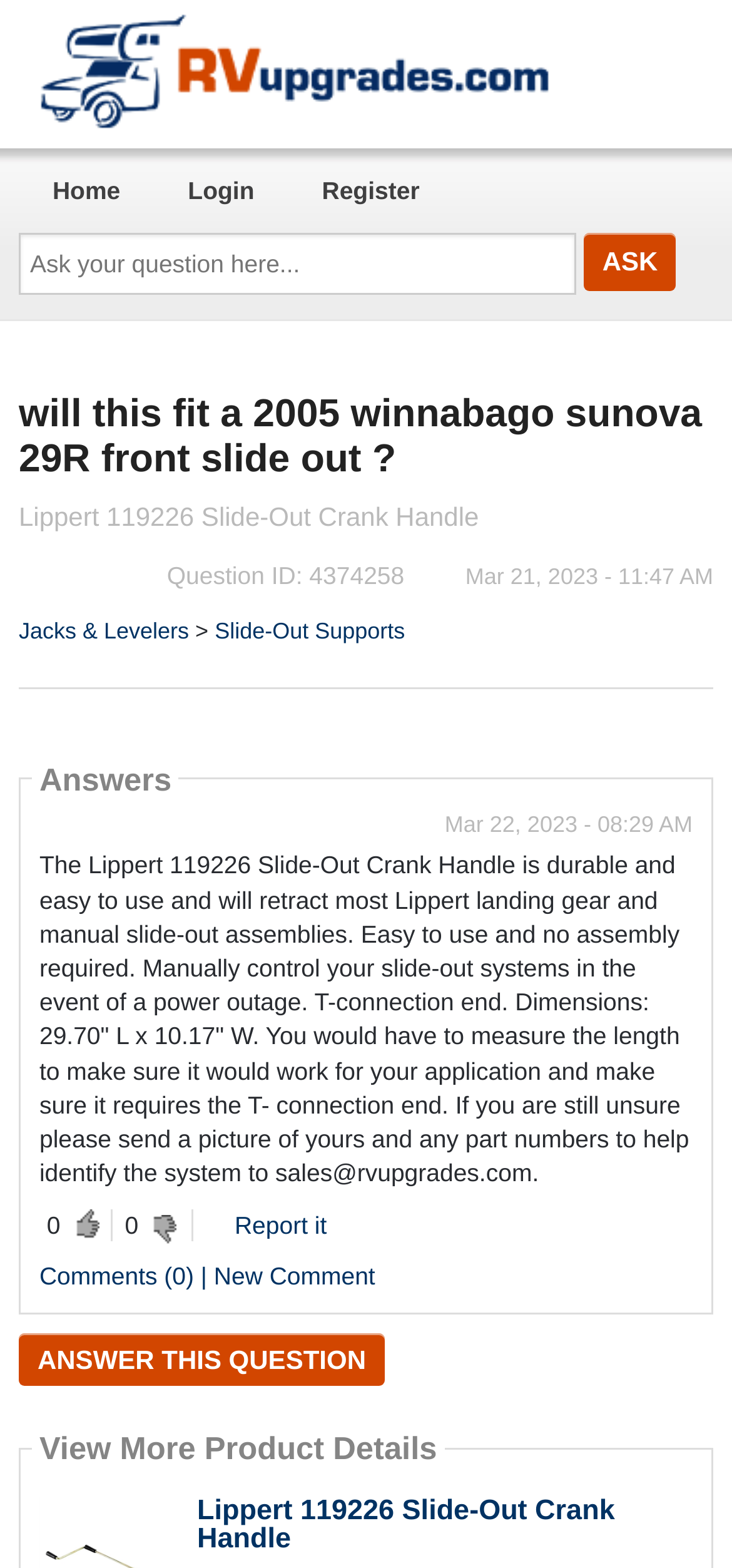Can you find the bounding box coordinates for the element to click on to achieve the instruction: "Ask a question"?

[0.026, 0.149, 0.786, 0.187]